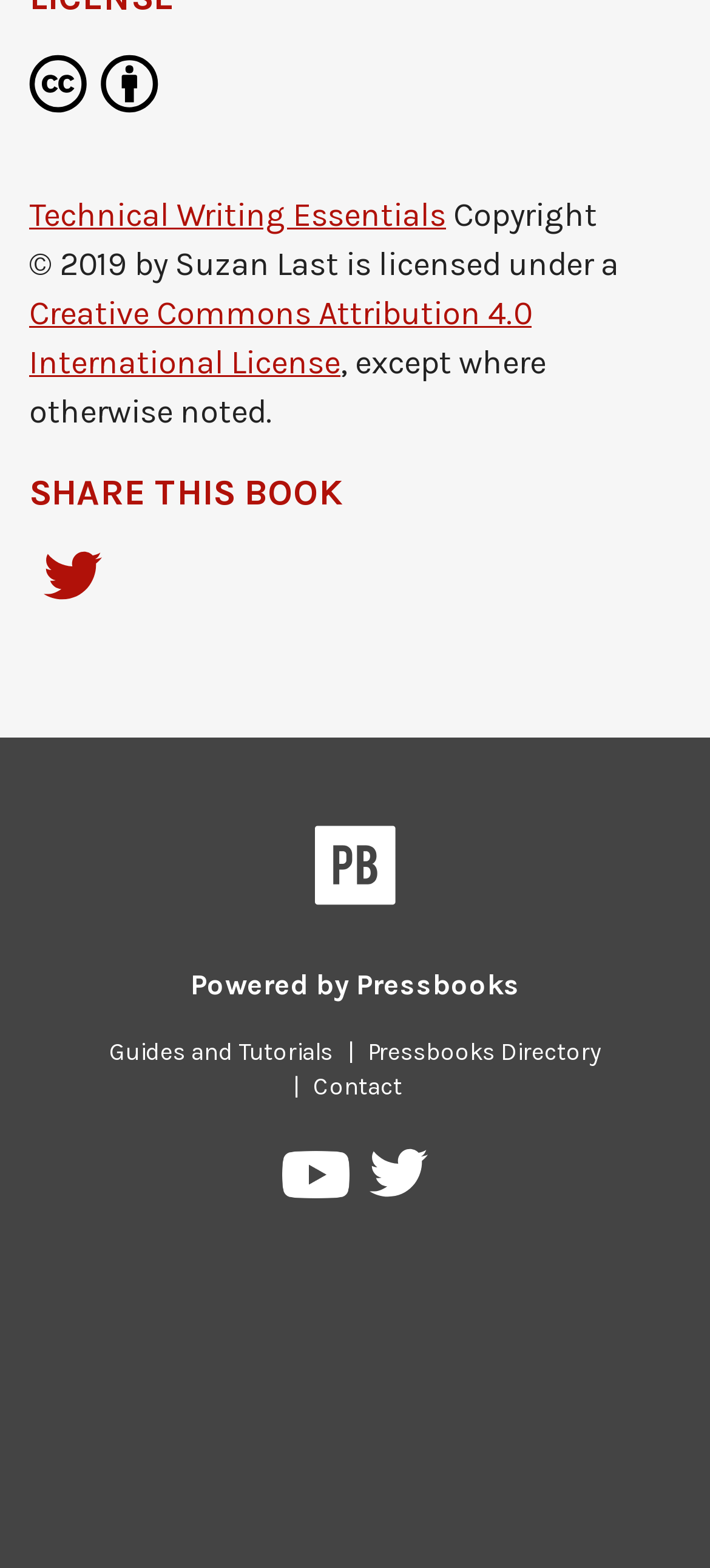How many social media platforms are linked?
Kindly give a detailed and elaborate answer to the question.

There are three social media platforms linked: Twitter, YouTube, and Twitter again. The links can be found at the bottom of the webpage.